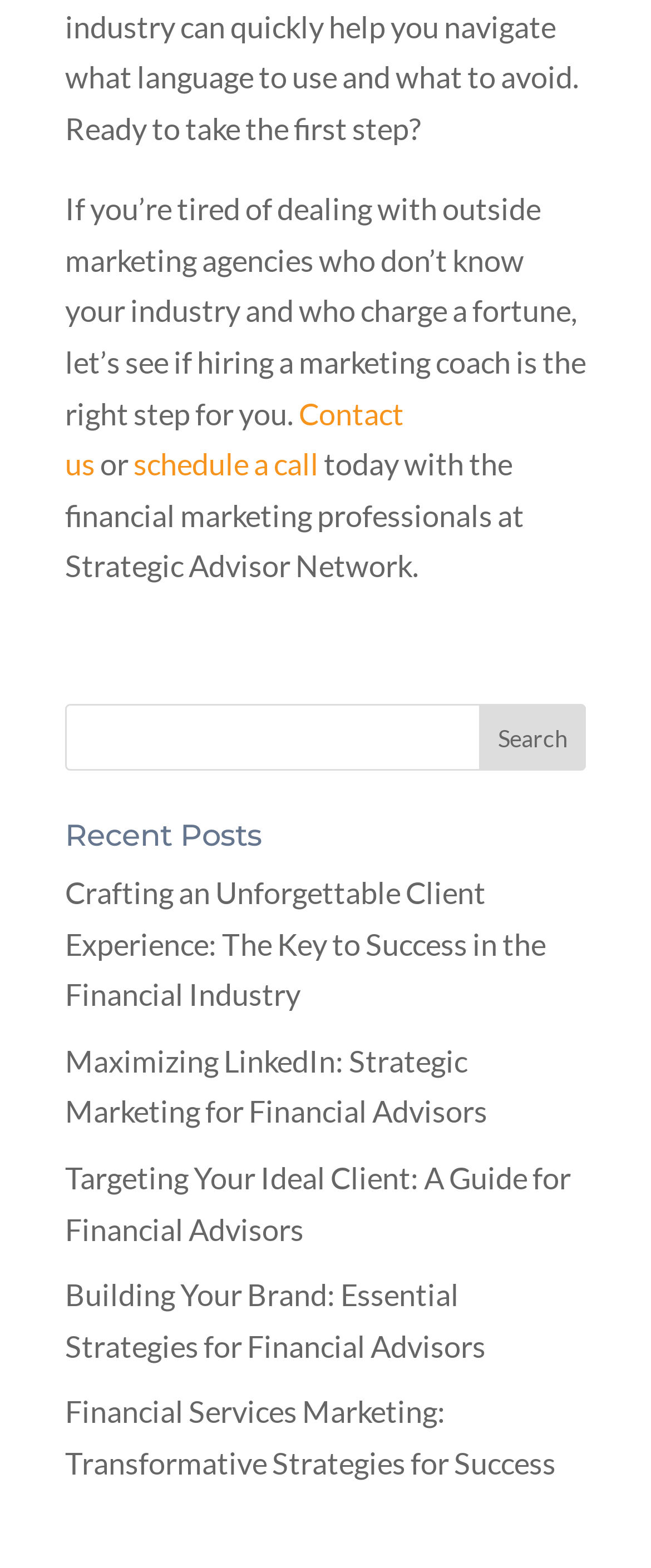Please use the details from the image to answer the following question comprehensively:
What can be done by contacting the company?

The text 'If you’re tired of dealing with outside marketing agencies who don’t know your industry and who charge a fortune, let’s see if hiring a marketing coach is the right step for you' suggests that contacting the company can lead to hiring a marketing coach.